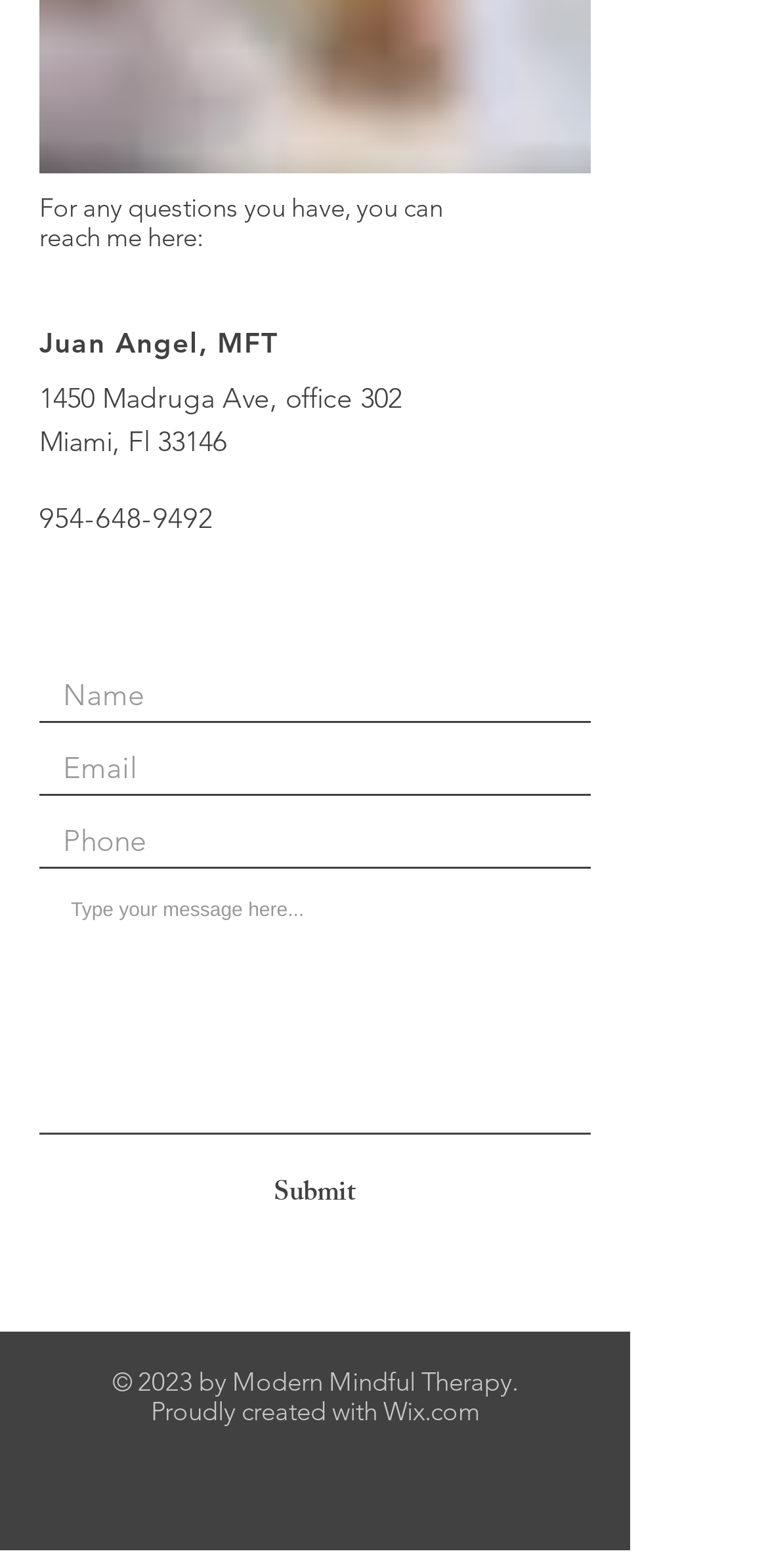Determine the bounding box for the UI element that matches this description: "Submit".

[0.256, 0.736, 0.564, 0.788]